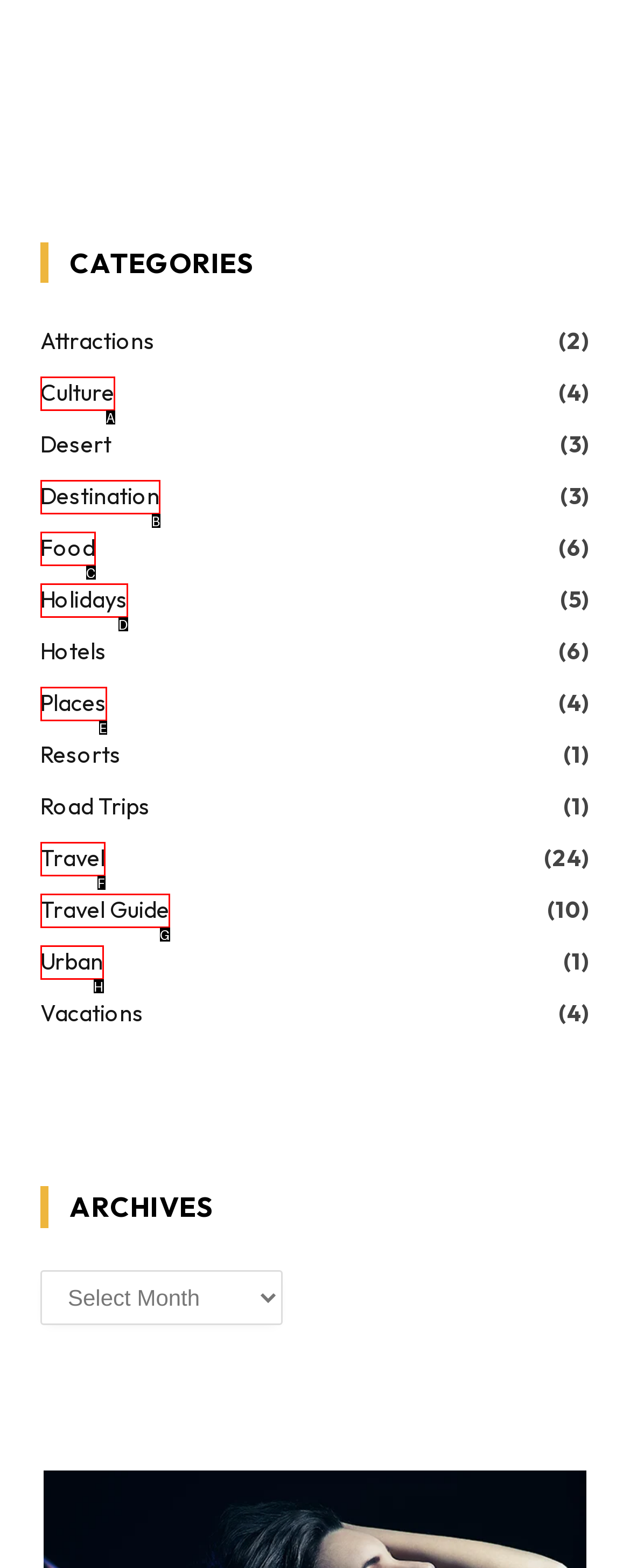Identify which HTML element aligns with the description: Travel Guide
Answer using the letter of the correct choice from the options available.

G